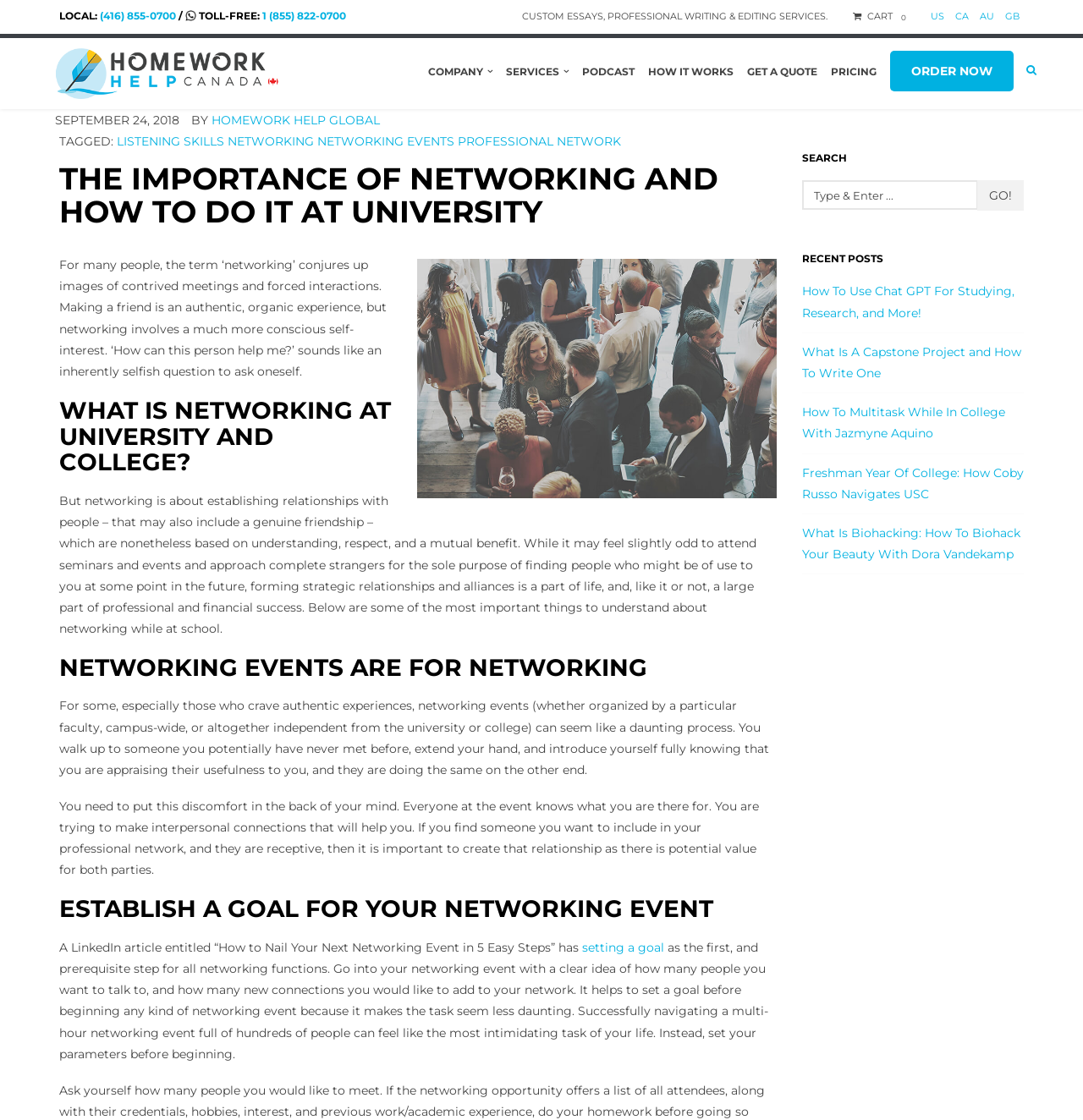Answer the question with a brief word or phrase:
How many countries are listed at the top right of the webpage?

5